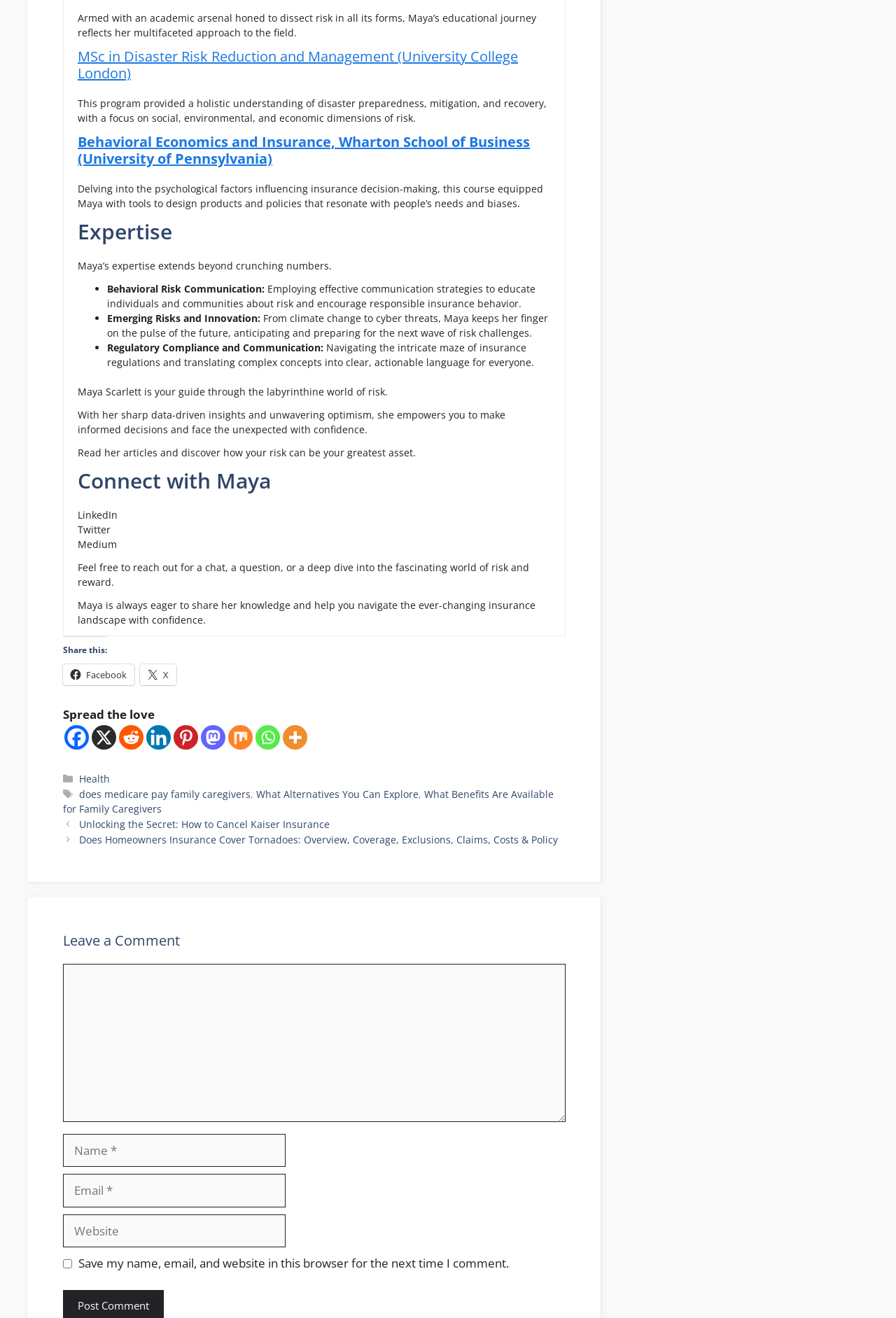Determine the bounding box coordinates for the clickable element to execute this instruction: "Share this on Facebook". Provide the coordinates as four float numbers between 0 and 1, i.e., [left, top, right, bottom].

[0.07, 0.504, 0.15, 0.52]